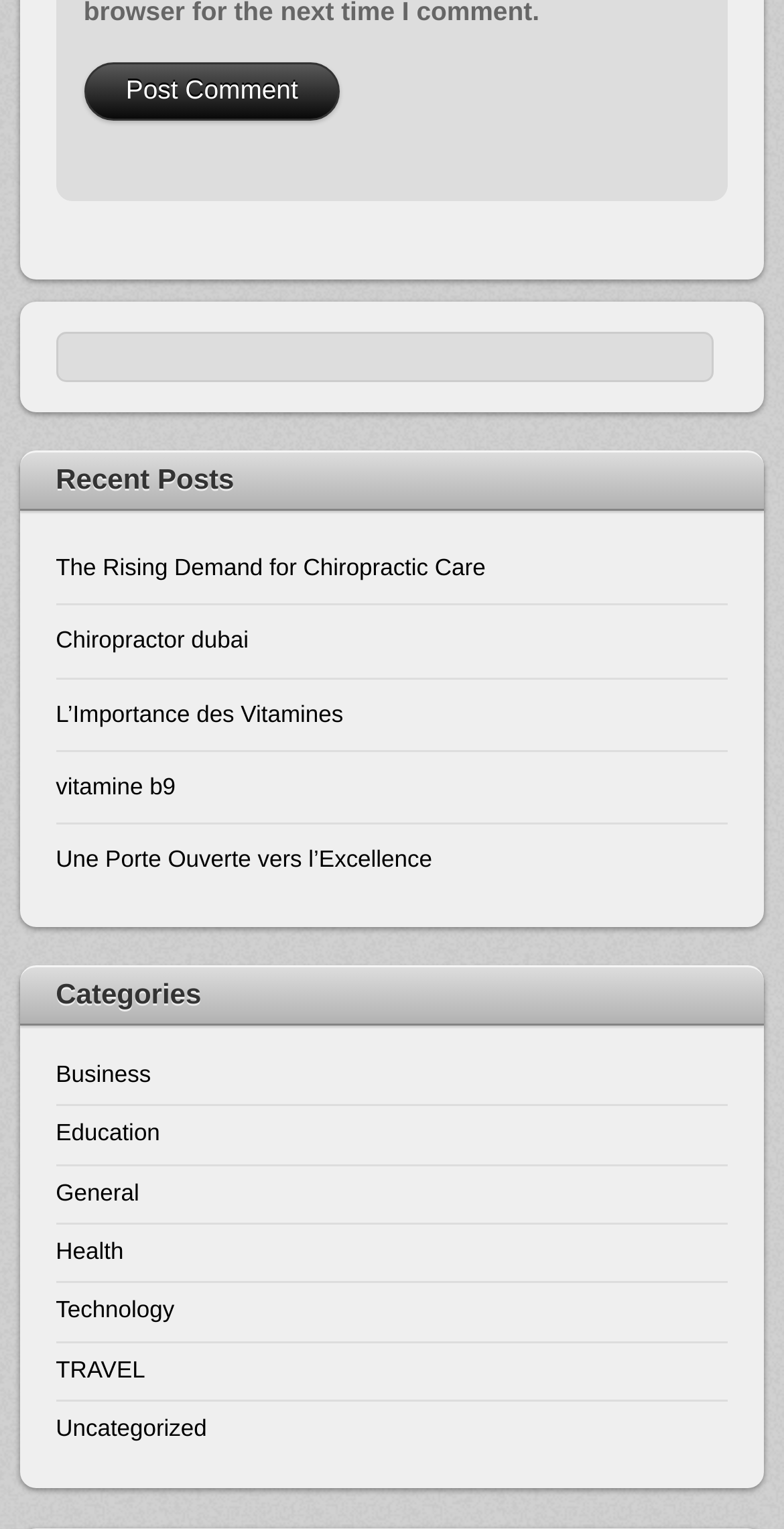Indicate the bounding box coordinates of the clickable region to achieve the following instruction: "Explore the Education section."

[0.071, 0.733, 0.204, 0.75]